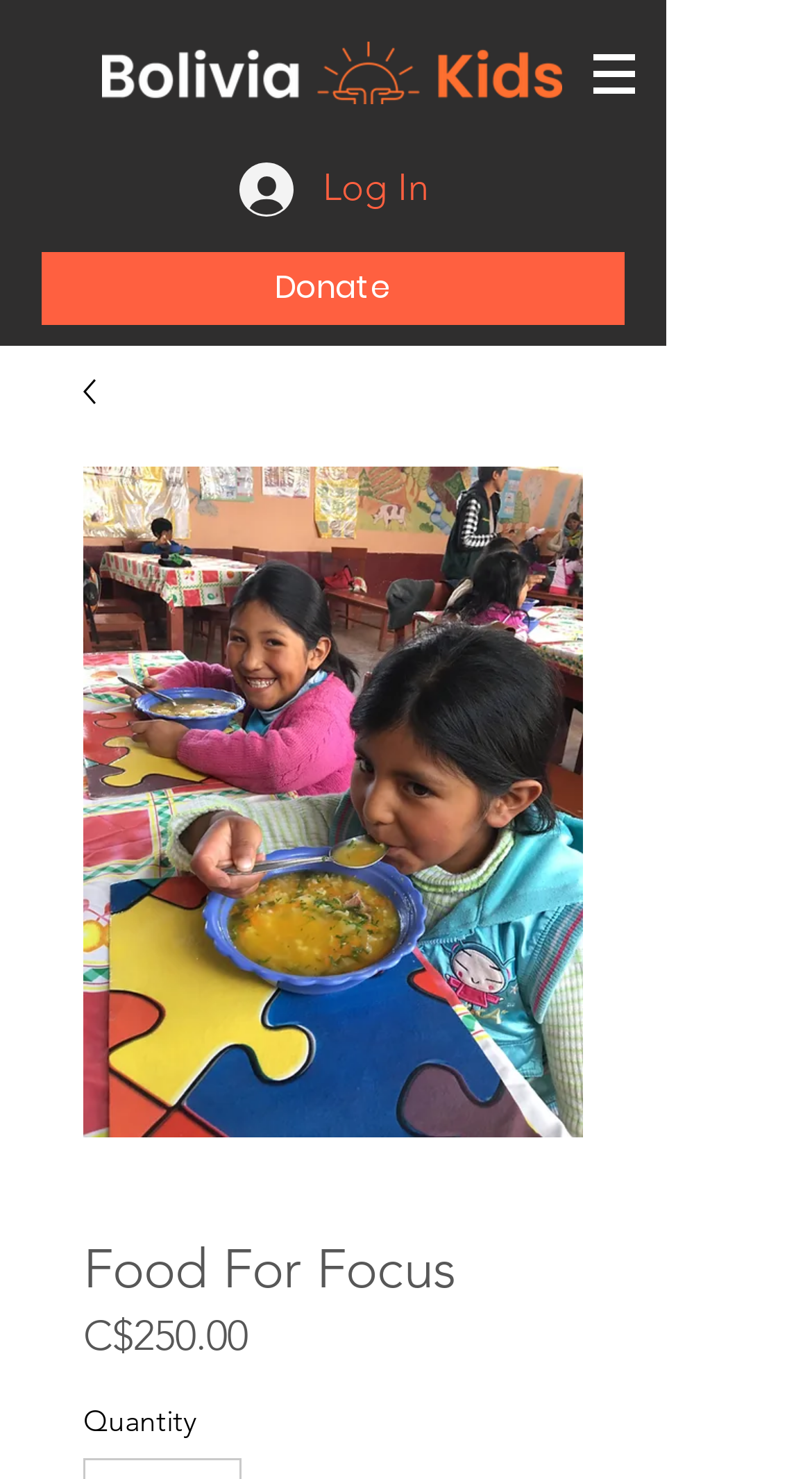Can you locate the main headline on this webpage and provide its text content?

Food For Focus